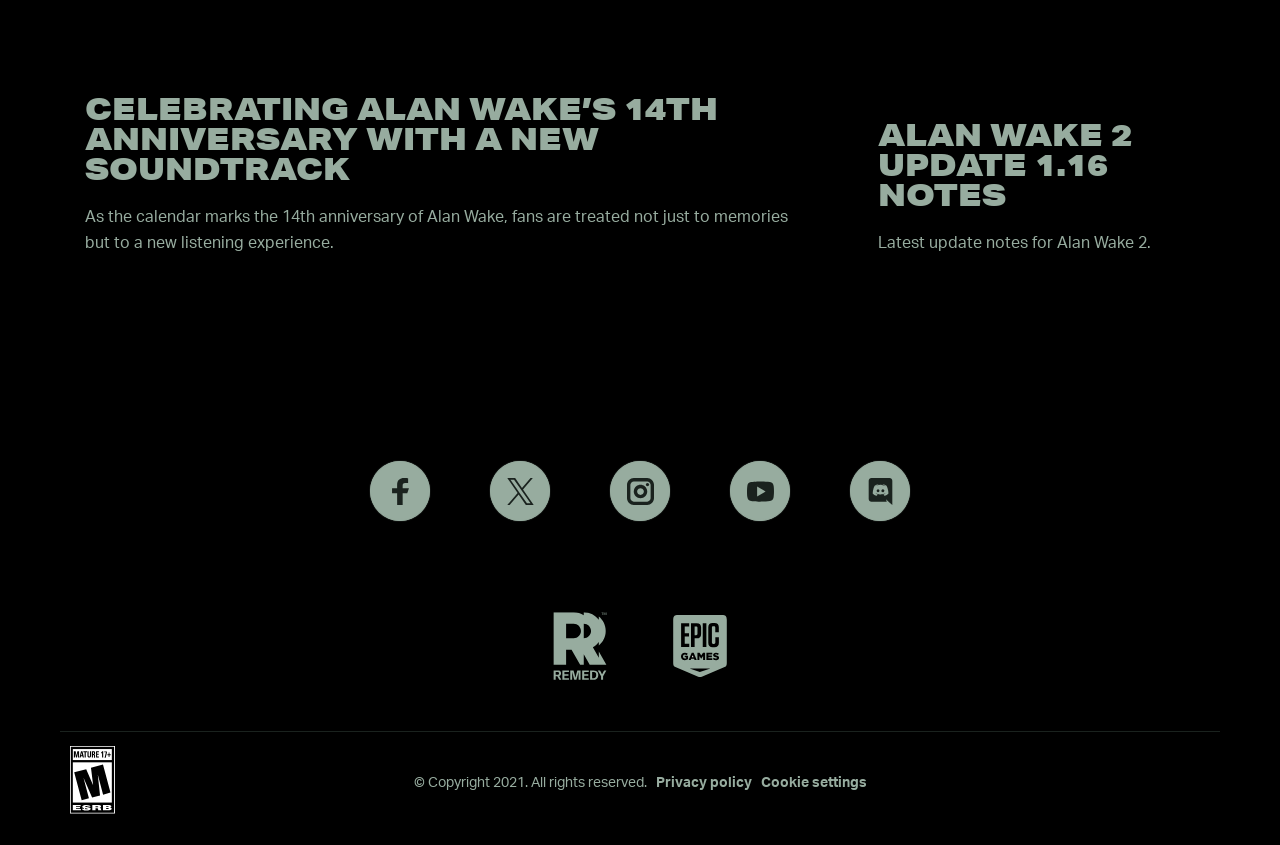Please identify the bounding box coordinates of the element I need to click to follow this instruction: "Visit us on instagram".

[0.477, 0.546, 0.523, 0.617]